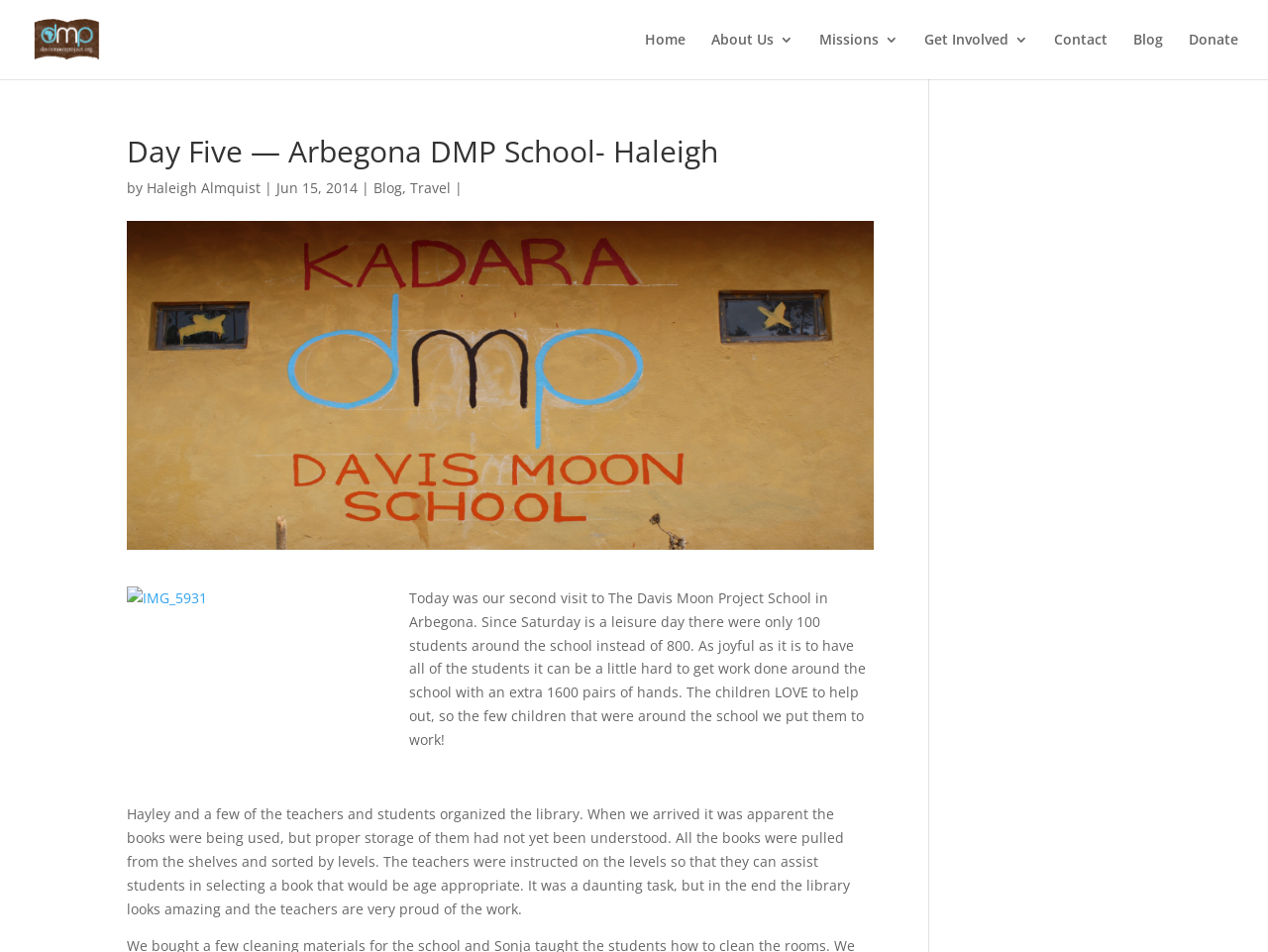What is the name of the school mentioned in the article?
Look at the image and respond to the question as thoroughly as possible.

I found the answer by looking at the heading 'Day Five — Arbegona DMP School- Haleigh' and the link 'The Davis Moon Project' at the top of the page, which suggests that the school is related to The Davis Moon Project. Then, I found the mention of 'The Davis Moon Project School in Arbegona' in the article, which confirms the name of the school.